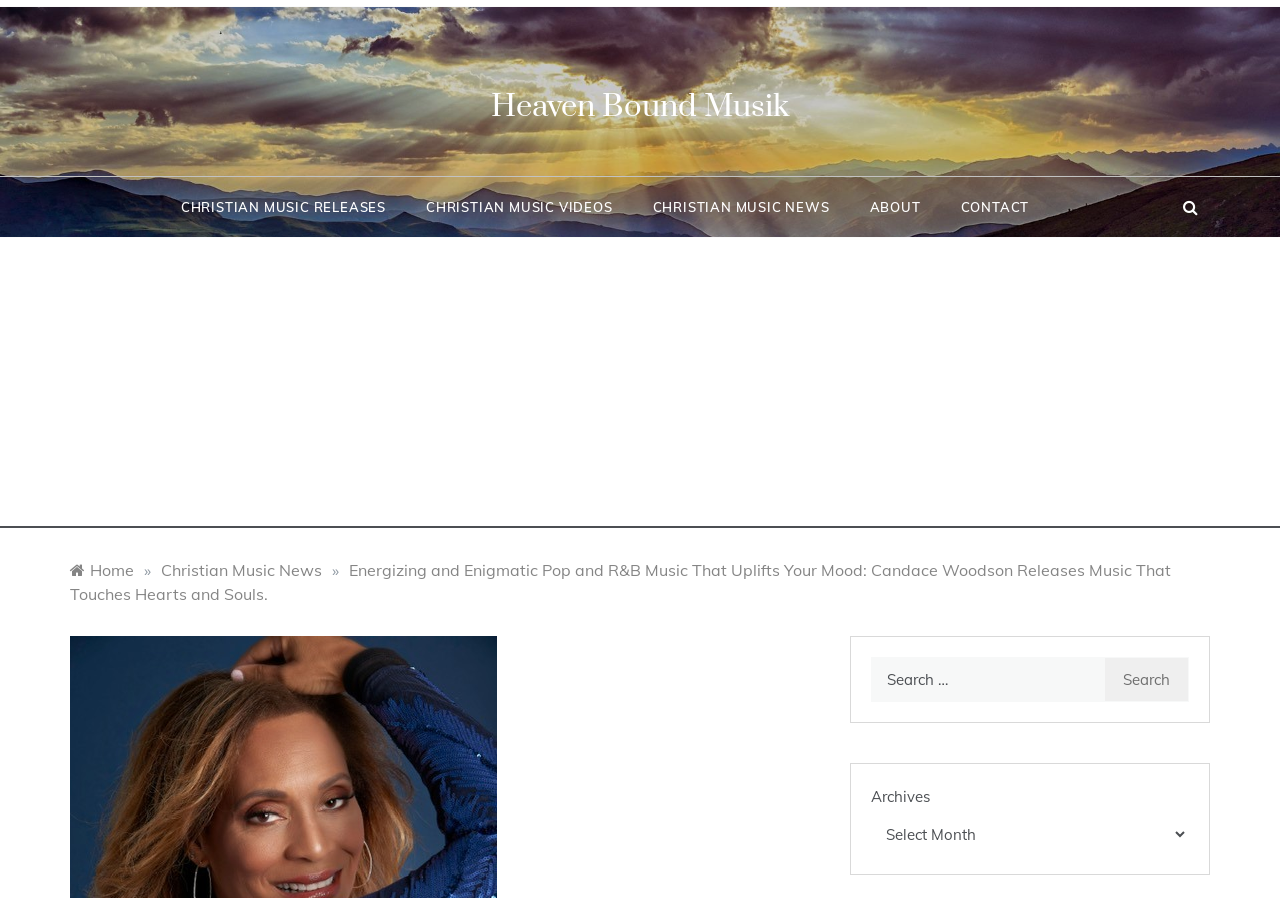Identify the coordinates of the bounding box for the element that must be clicked to accomplish the instruction: "Check out Sony's Reon Pocket 5".

None